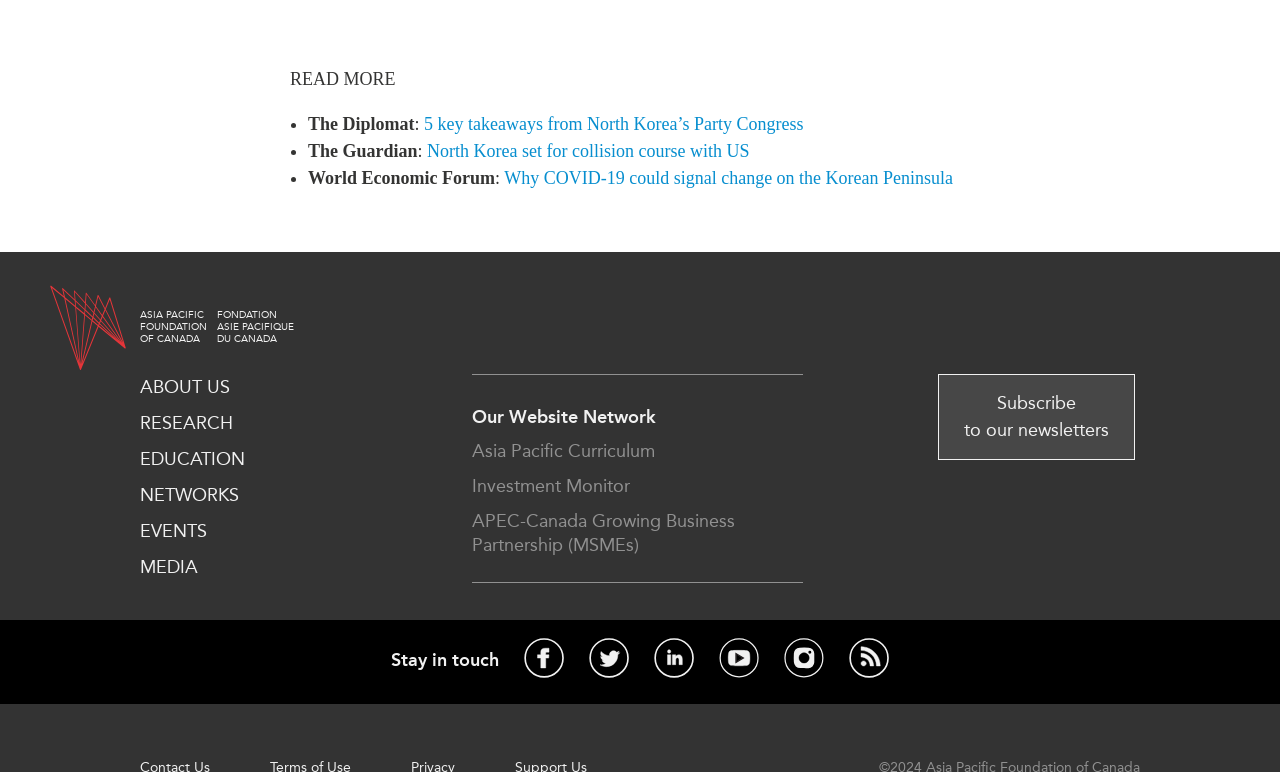Find the bounding box coordinates for the area that must be clicked to perform this action: "Click on 'Asia Pacific Curriculum'".

[0.368, 0.569, 0.511, 0.598]